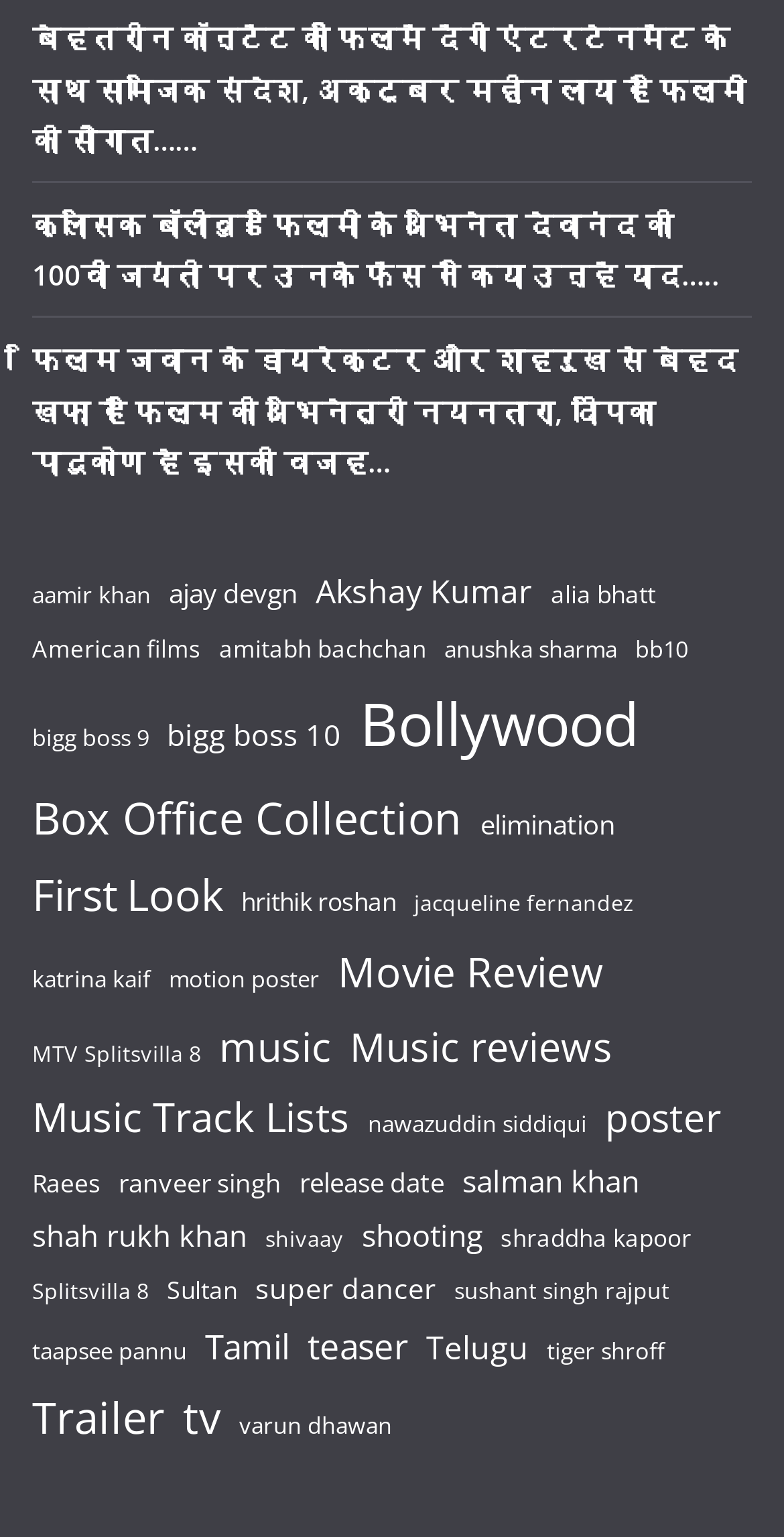Answer the question using only one word or a concise phrase: What is the purpose of the 'Box Office Collection' category?

To track box office performance